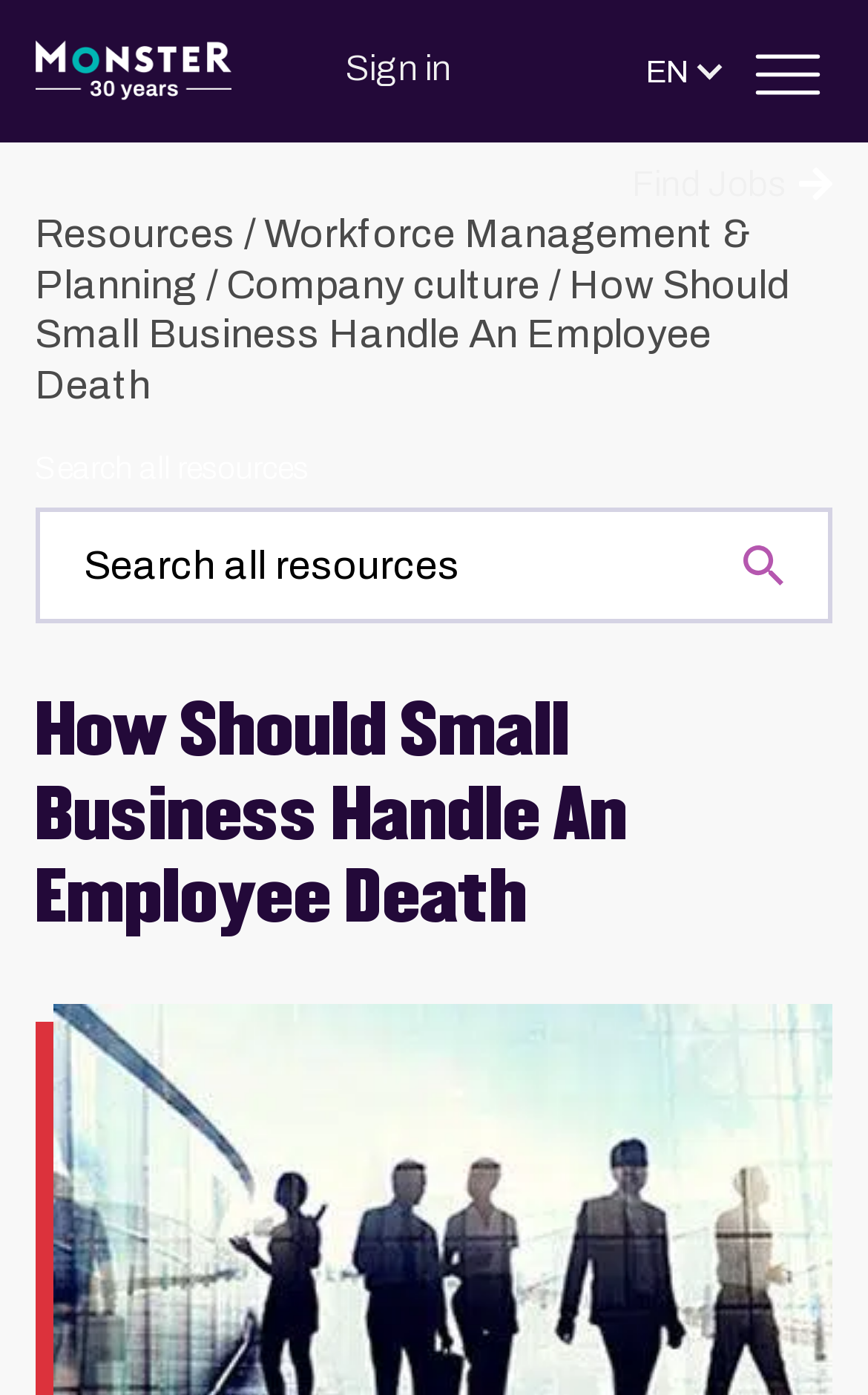Extract the primary headline from the webpage and present its text.

How Should Small Business Handle An Employee Death